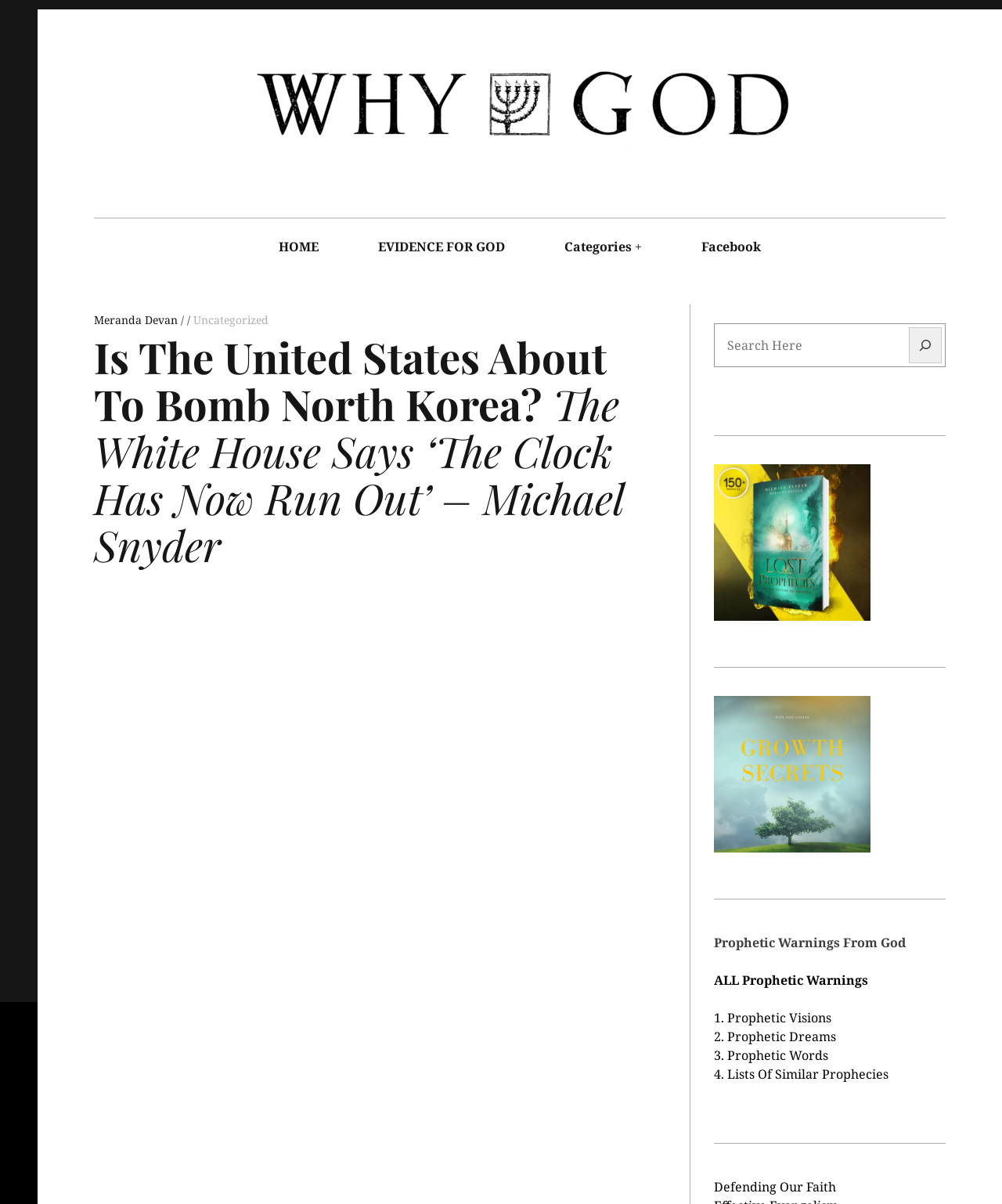Is there a search function on the webpage?
Answer with a single word or phrase, using the screenshot for reference.

Yes